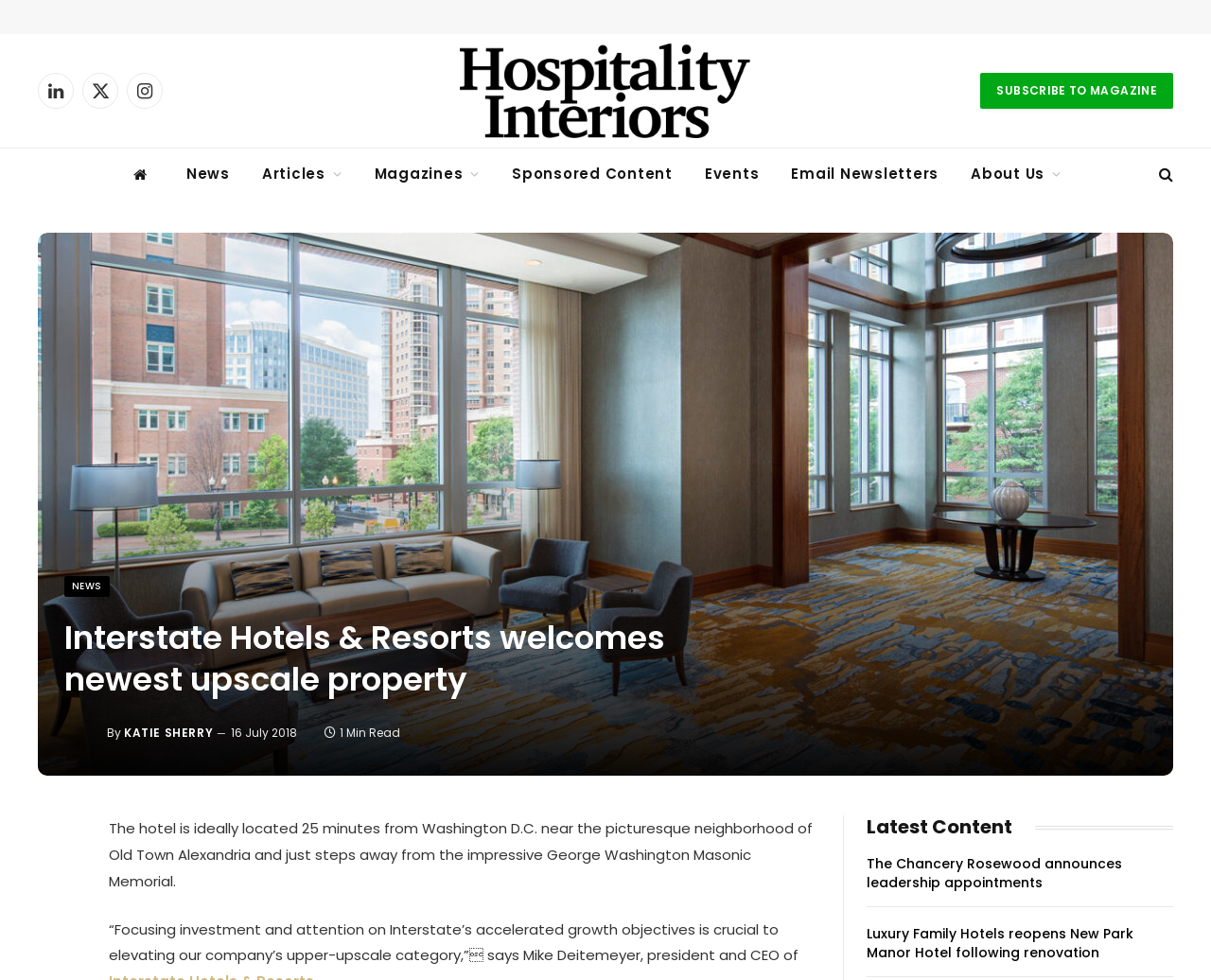What is the name of the person quoted in the article?
Provide a well-explained and detailed answer to the question.

I found a quote from Mike Deitemeyer, president and CEO of Interstate, which suggests that he is the person quoted in the article.